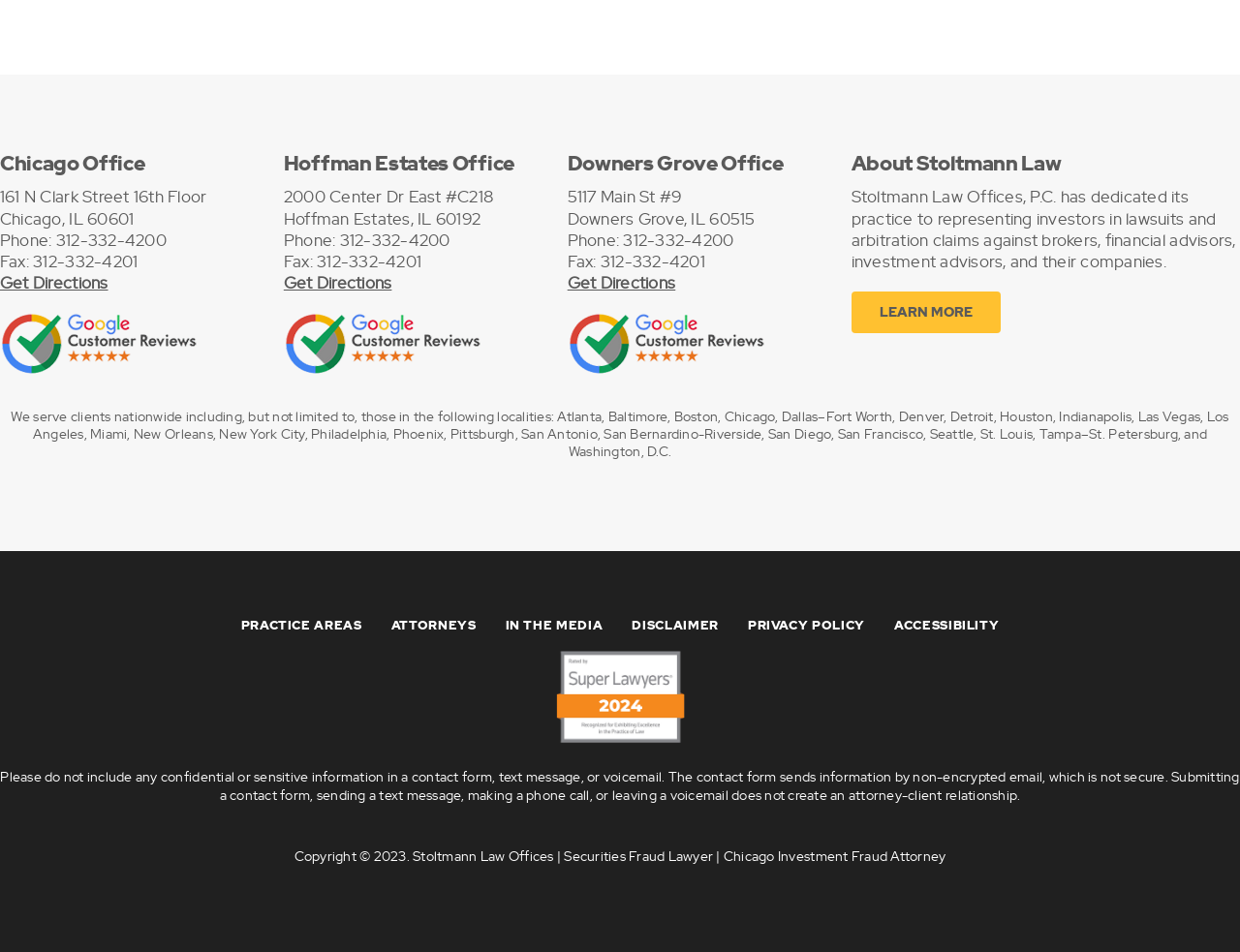Specify the bounding box coordinates of the region I need to click to perform the following instruction: "Get directions to Hoffman Estates Office". The coordinates must be four float numbers in the range of 0 to 1, i.e., [left, top, right, bottom].

[0.229, 0.286, 0.316, 0.308]